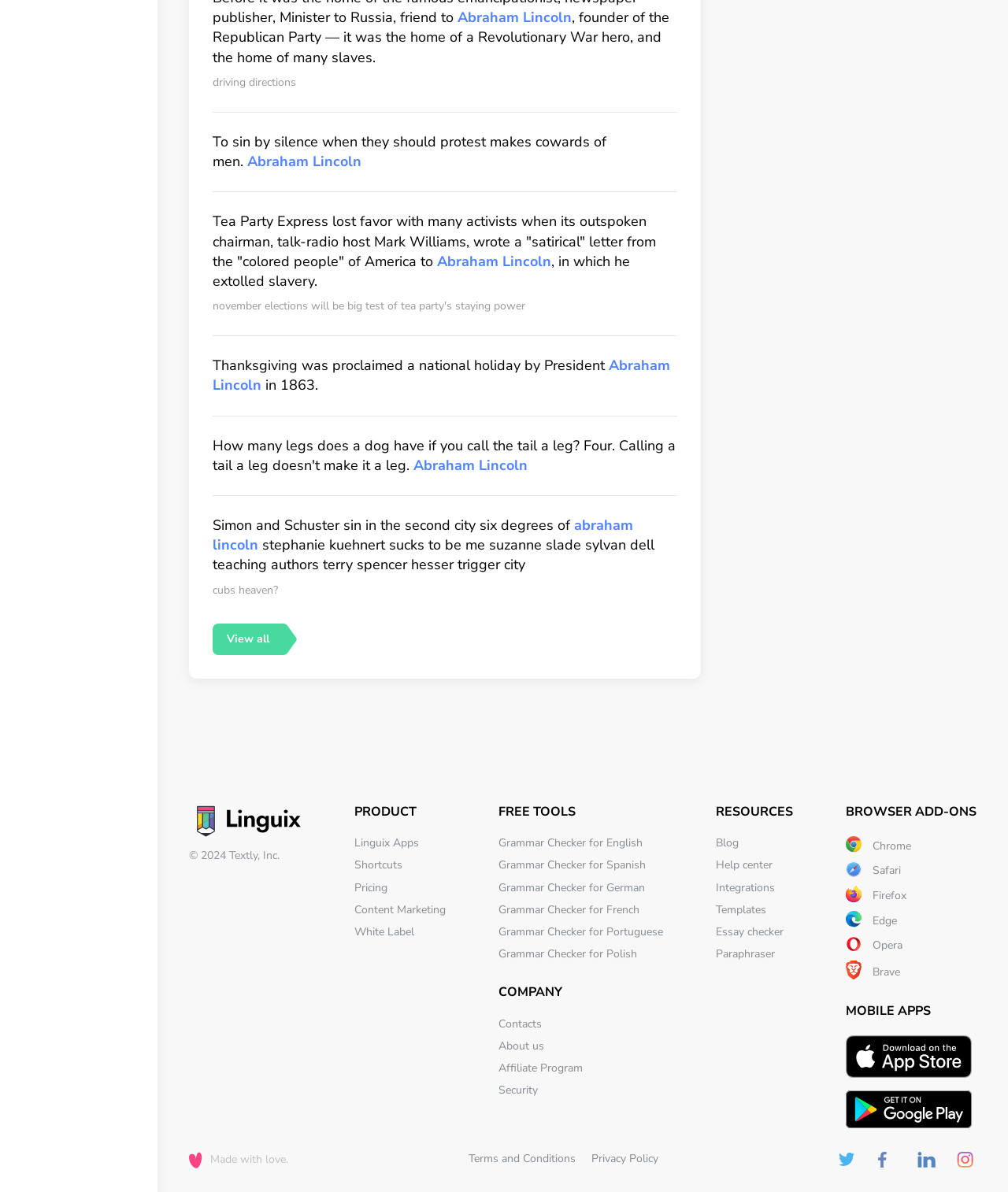Kindly determine the bounding box coordinates for the area that needs to be clicked to execute this instruction: "Click on the 'Essay checker' link".

[0.71, 0.775, 0.777, 0.788]